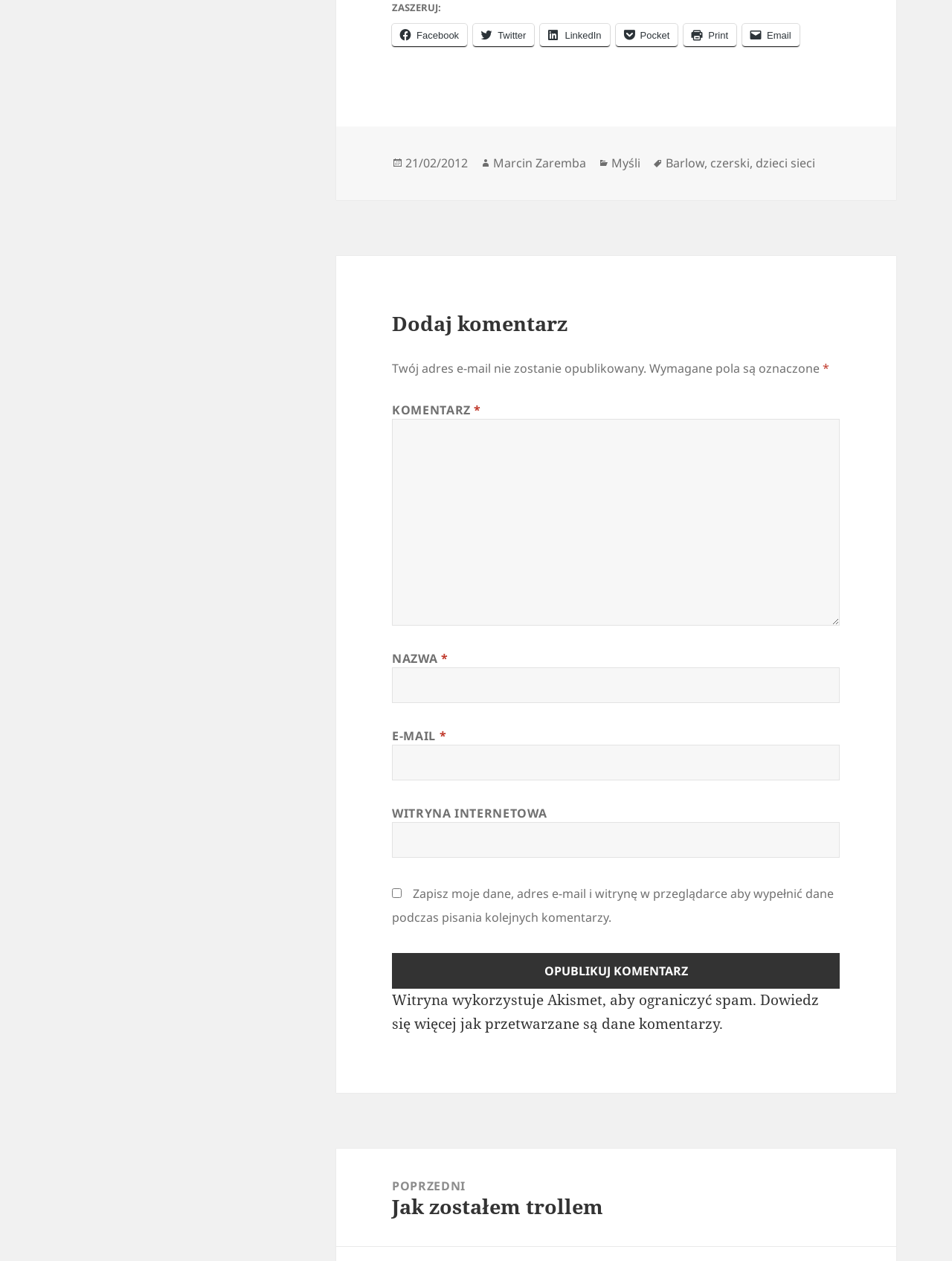Can you identify the bounding box coordinates of the clickable region needed to carry out this instruction: 'Share on Facebook'? The coordinates should be four float numbers within the range of 0 to 1, stated as [left, top, right, bottom].

[0.412, 0.019, 0.491, 0.037]